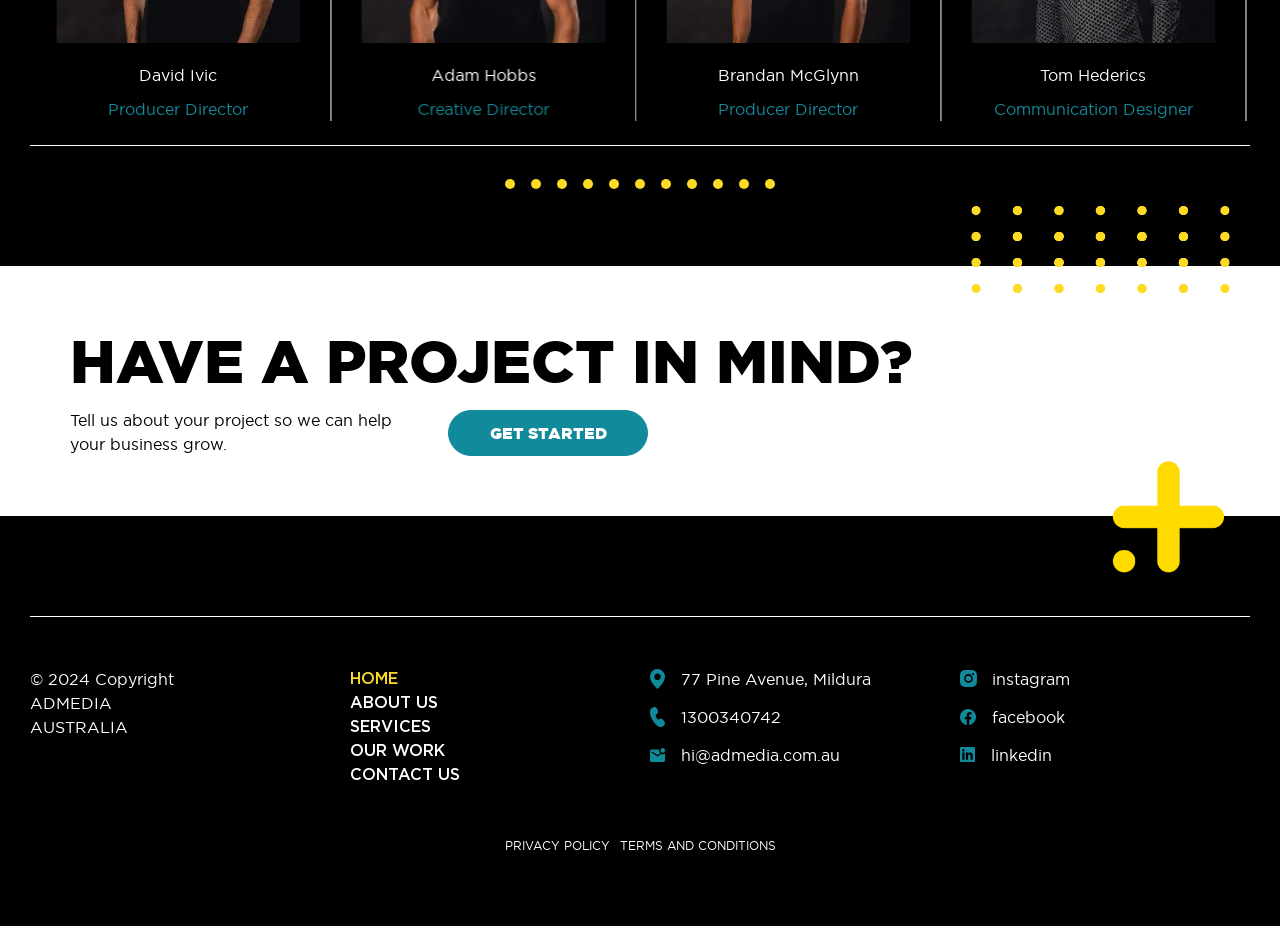Provide the bounding box coordinates for the UI element that is described by this text: "TERMS AND CONDITIONS". The coordinates should be in the form of four float numbers between 0 and 1: [left, top, right, bottom].

[0.484, 0.904, 0.606, 0.923]